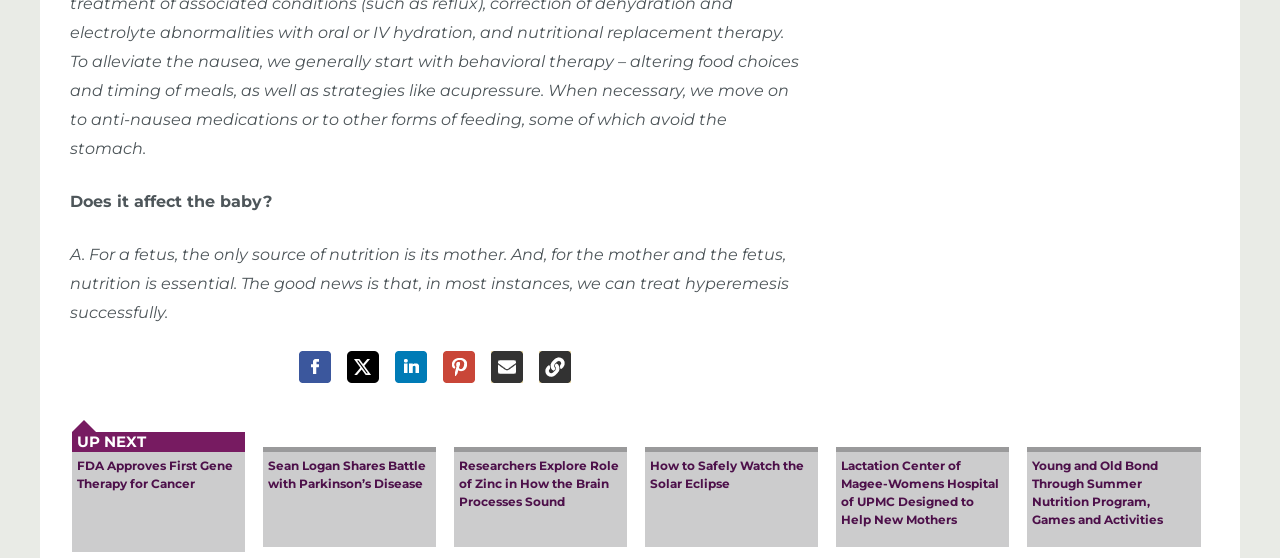What is the purpose of the 'Copy URL' link?
Could you answer the question in a detailed manner, providing as much information as possible?

The 'Copy URL' link is present along with other social media links, and its purpose is to allow users to copy the URL of the current webpage, likely to share it with others.